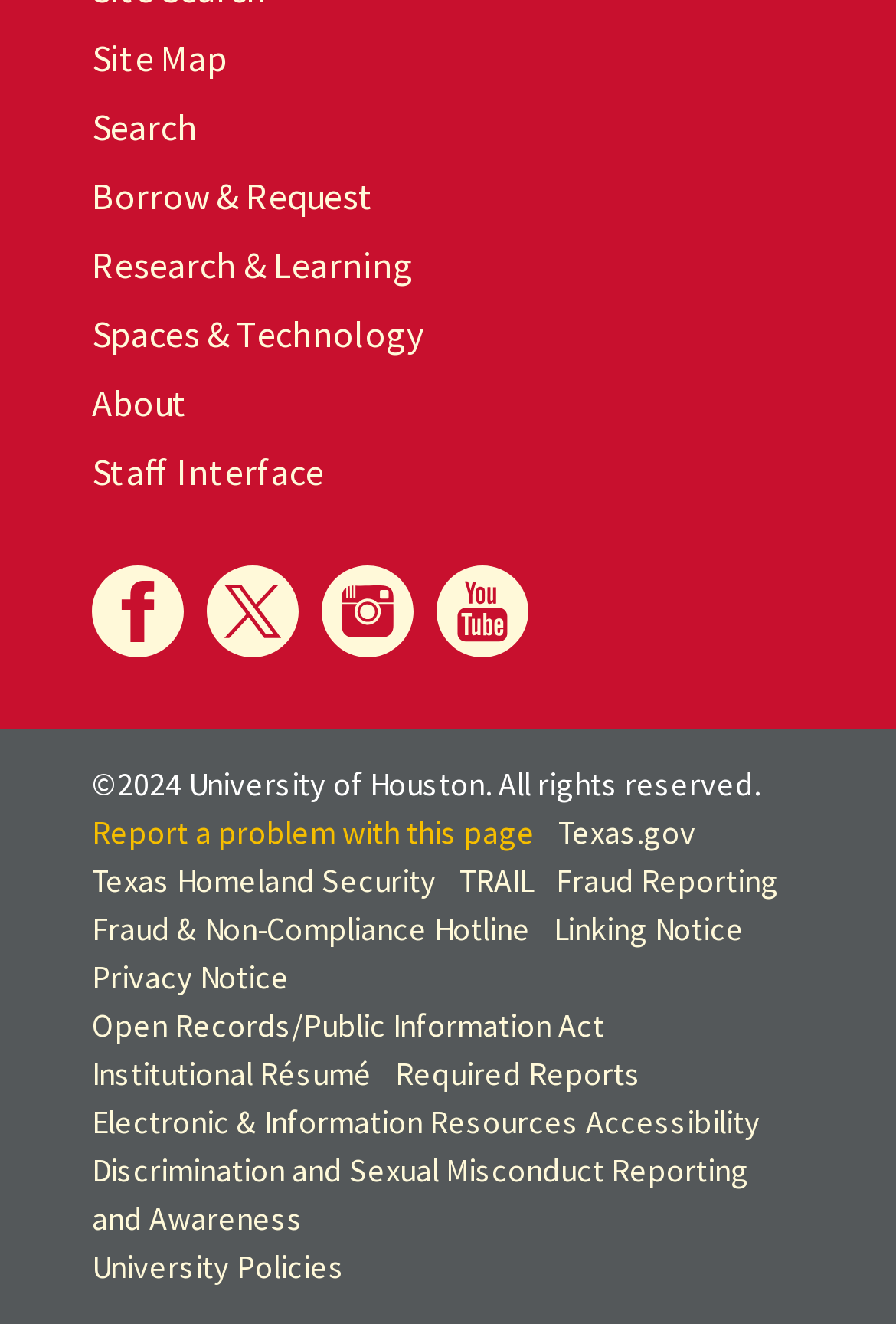Please respond in a single word or phrase: 
What is the last link on the bottom left?

University Policies